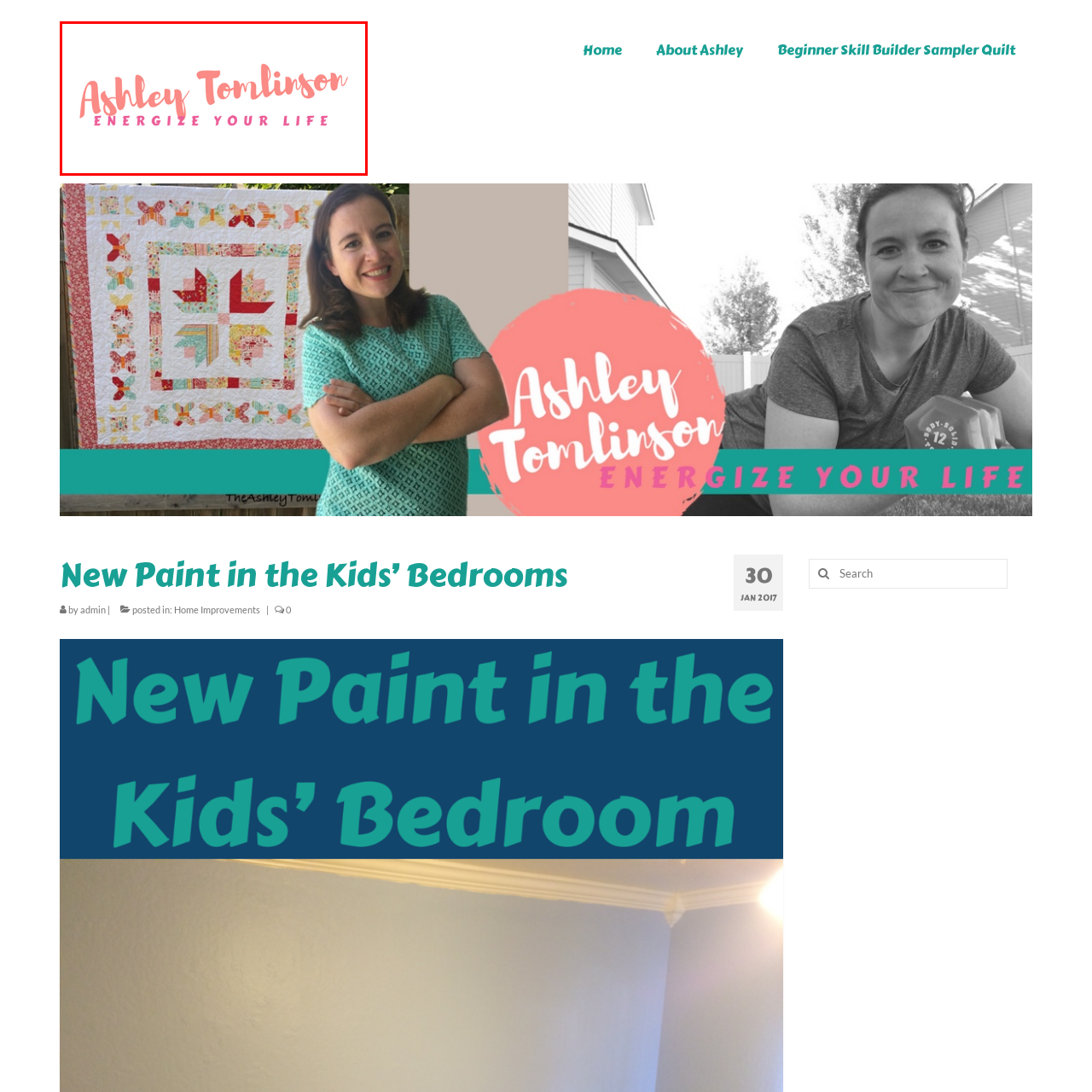What is the phrase written in bold capital letters?
Study the image highlighted with a red bounding box and respond to the question with a detailed answer.

The question asks for the phrase that is written in bold capital letters. The caption mentions that the phrase 'ENERGIZE YOUR LIFE' is written in bold, capital letters, making it the correct answer.